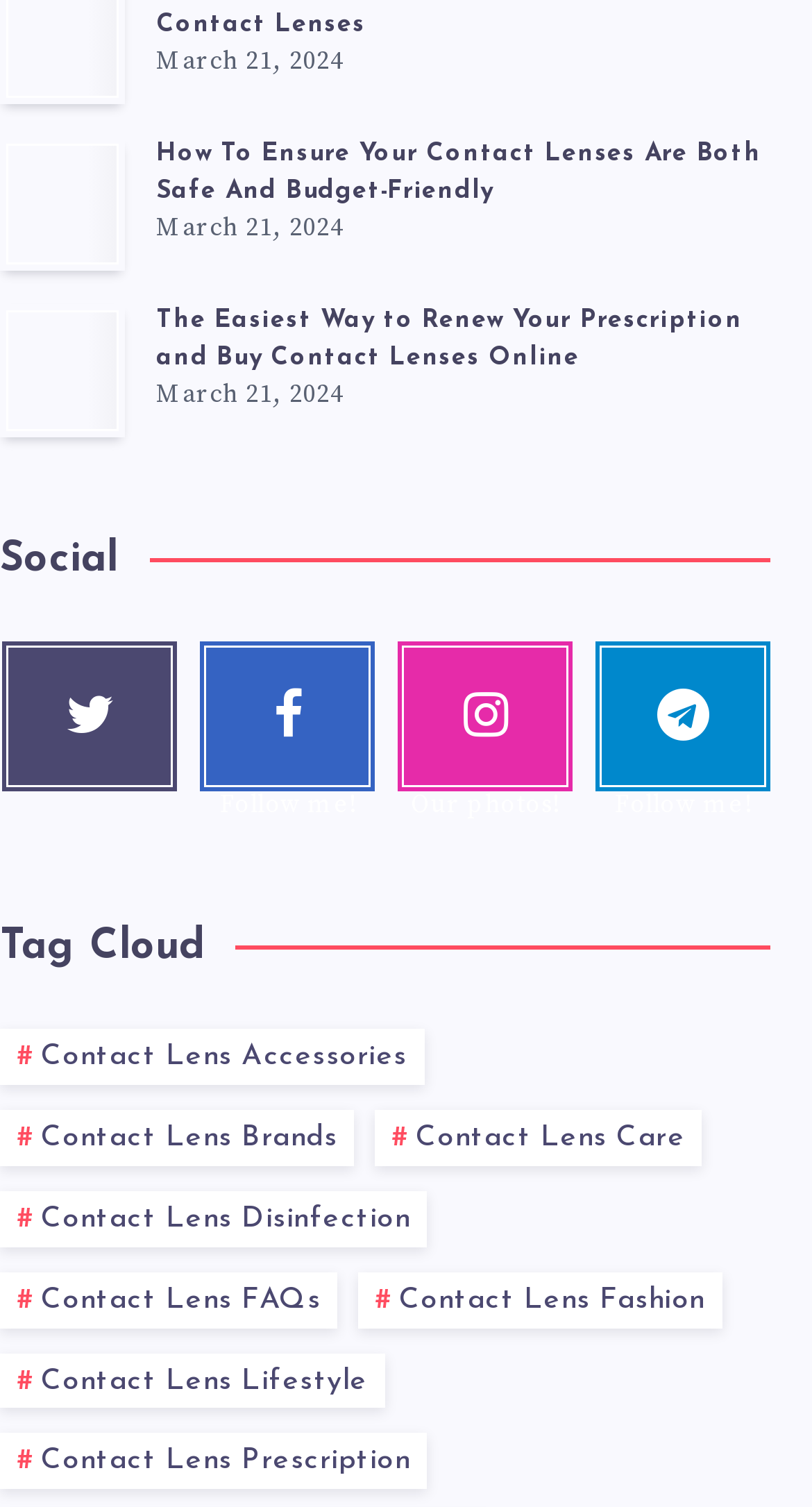How many articles are there on the webpage?
Look at the webpage screenshot and answer the question with a detailed explanation.

I counted the number of article elements on the webpage, which are two, each containing a heading, link, and time element.